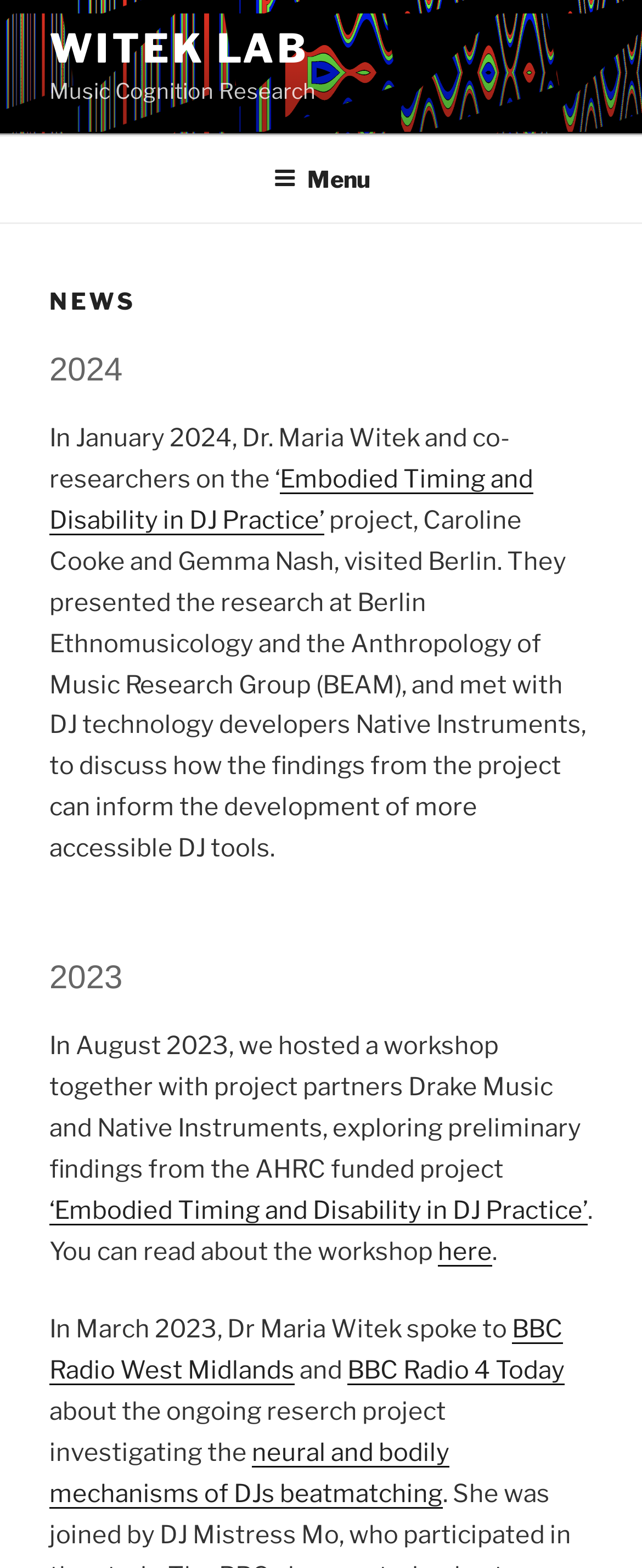What is the title of the research project? From the image, respond with a single word or brief phrase.

Embodied Timing and Disability in DJ Practice